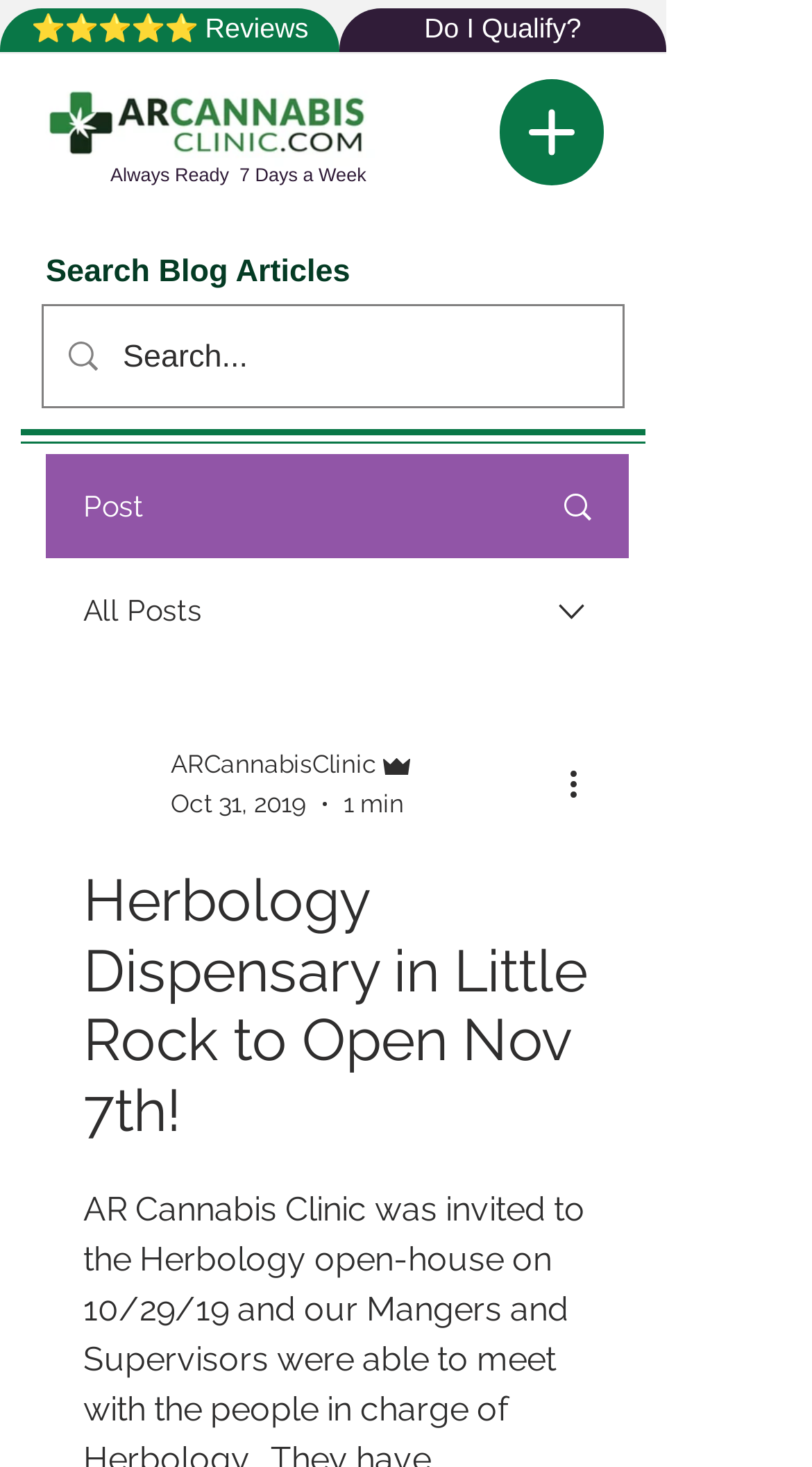Please provide the bounding box coordinates for the element that needs to be clicked to perform the following instruction: "Search Blog Articles". The coordinates should be given as four float numbers between 0 and 1, i.e., [left, top, right, bottom].

[0.056, 0.173, 0.774, 0.197]